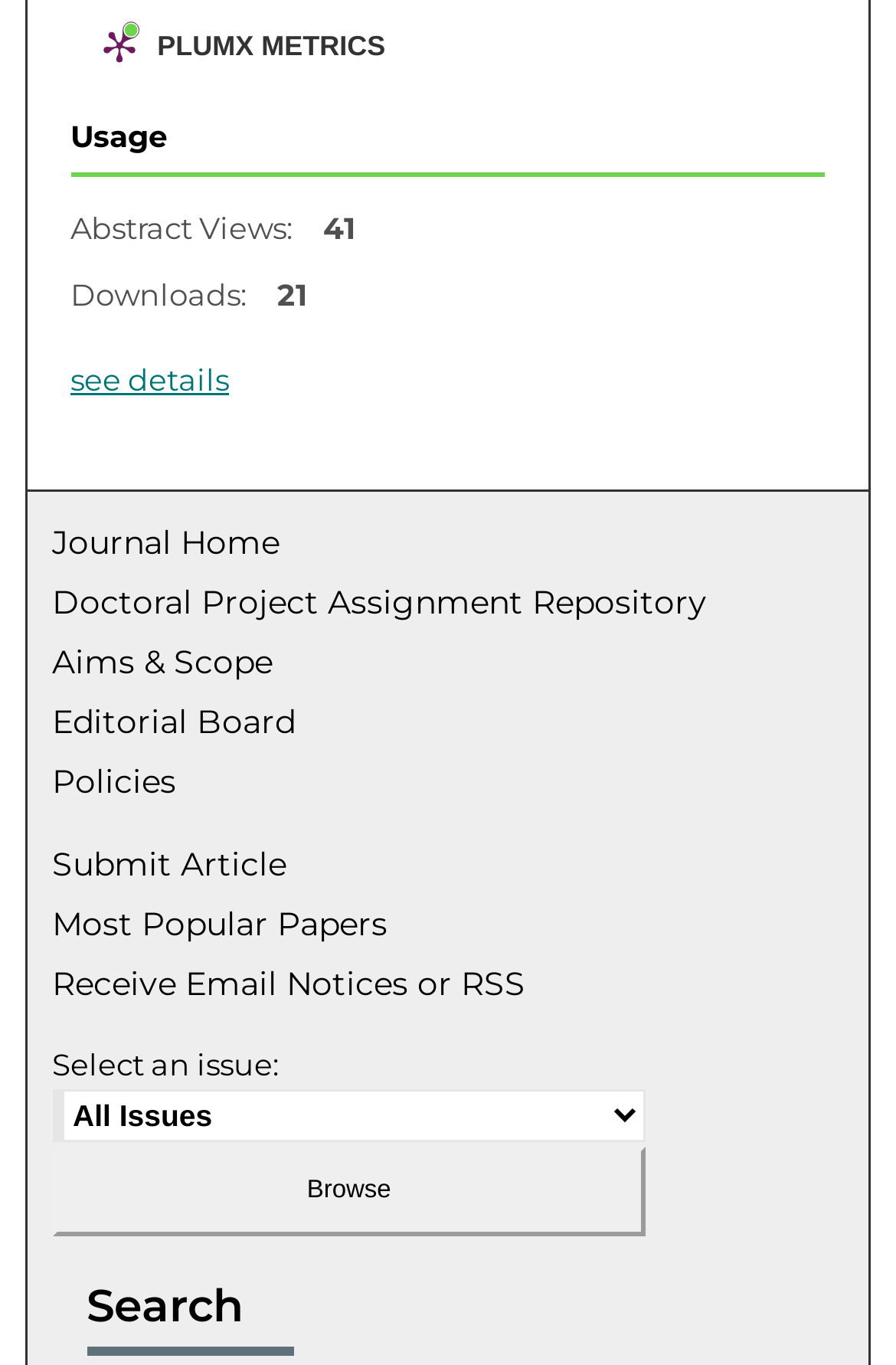Answer succinctly with a single word or phrase:
What is the label of the combobox?

Select an issue: